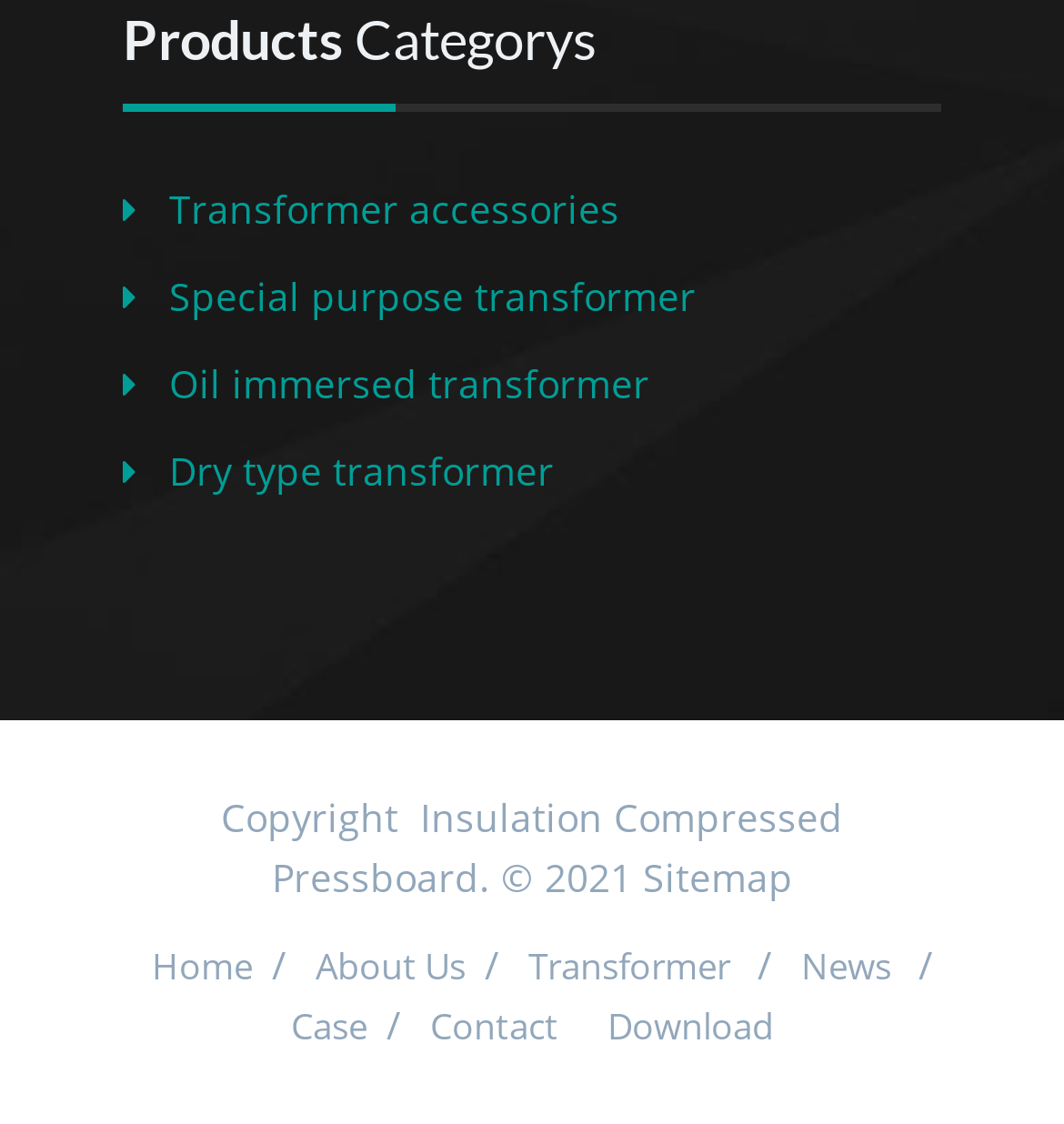Locate the bounding box coordinates of the UI element described by: "Transformer accessories". The bounding box coordinates should consist of four float numbers between 0 and 1, i.e., [left, top, right, bottom].

[0.115, 0.163, 0.582, 0.209]